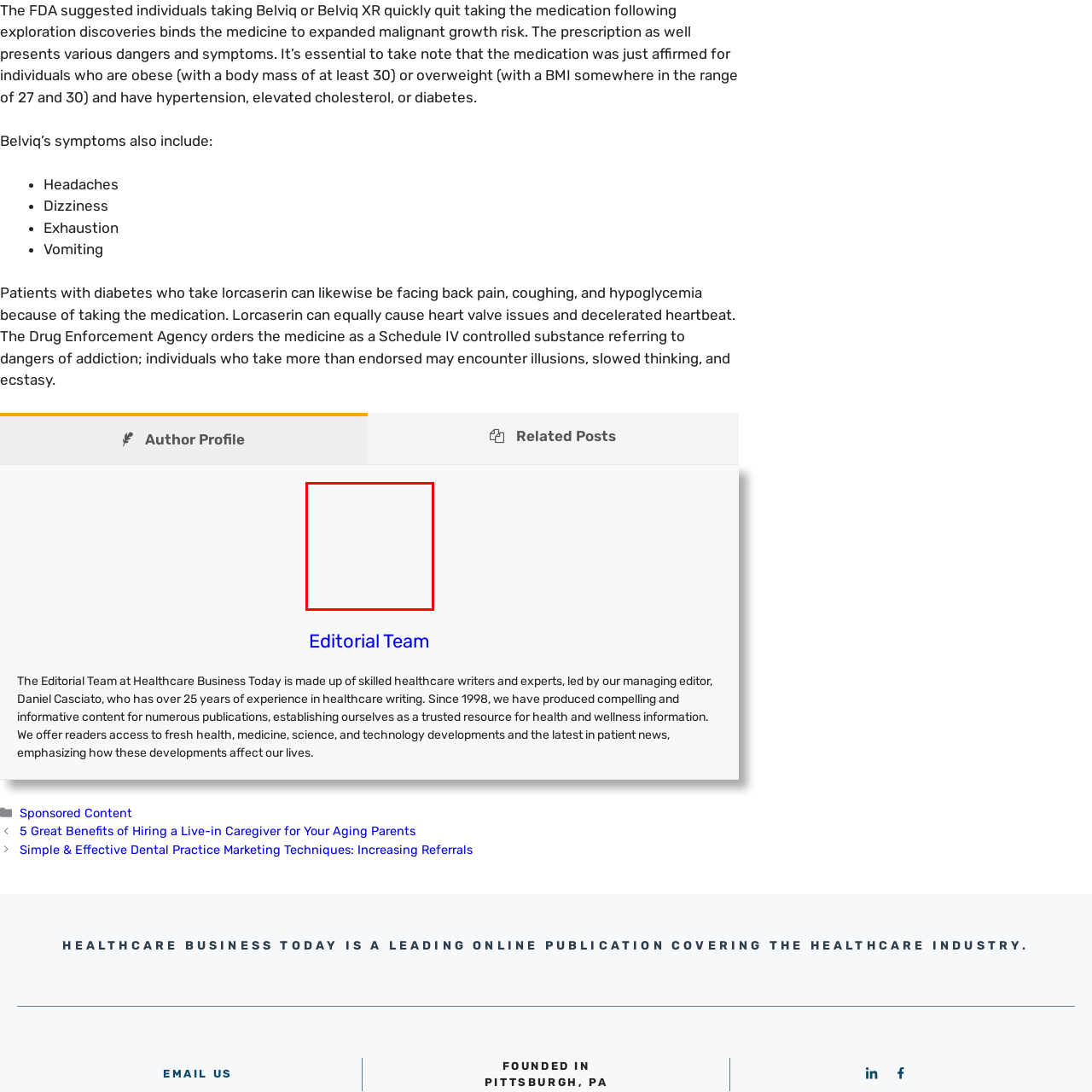Deliver a detailed explanation of the elements found in the red-marked area of the image.

The image appears to be a visual representation associated with a discussion about the medication Belviq (lorcaserin). This medication was previously recommended for weight management but has recently raised concerns due to studies linking it with an increased risk of certain cancers. The background context includes warnings about various potential side effects such as headaches, dizziness, exhaustion, and vomiting. Additionally, patients with diabetes may experience complications like back pain, hypoglycemia, and heart-related issues. The information suggests the importance of quick discontinuation for users and highlights the strict regulations governing this medication due to its classification as a Schedule IV controlled substance, which indicates risks of addiction and misuse.